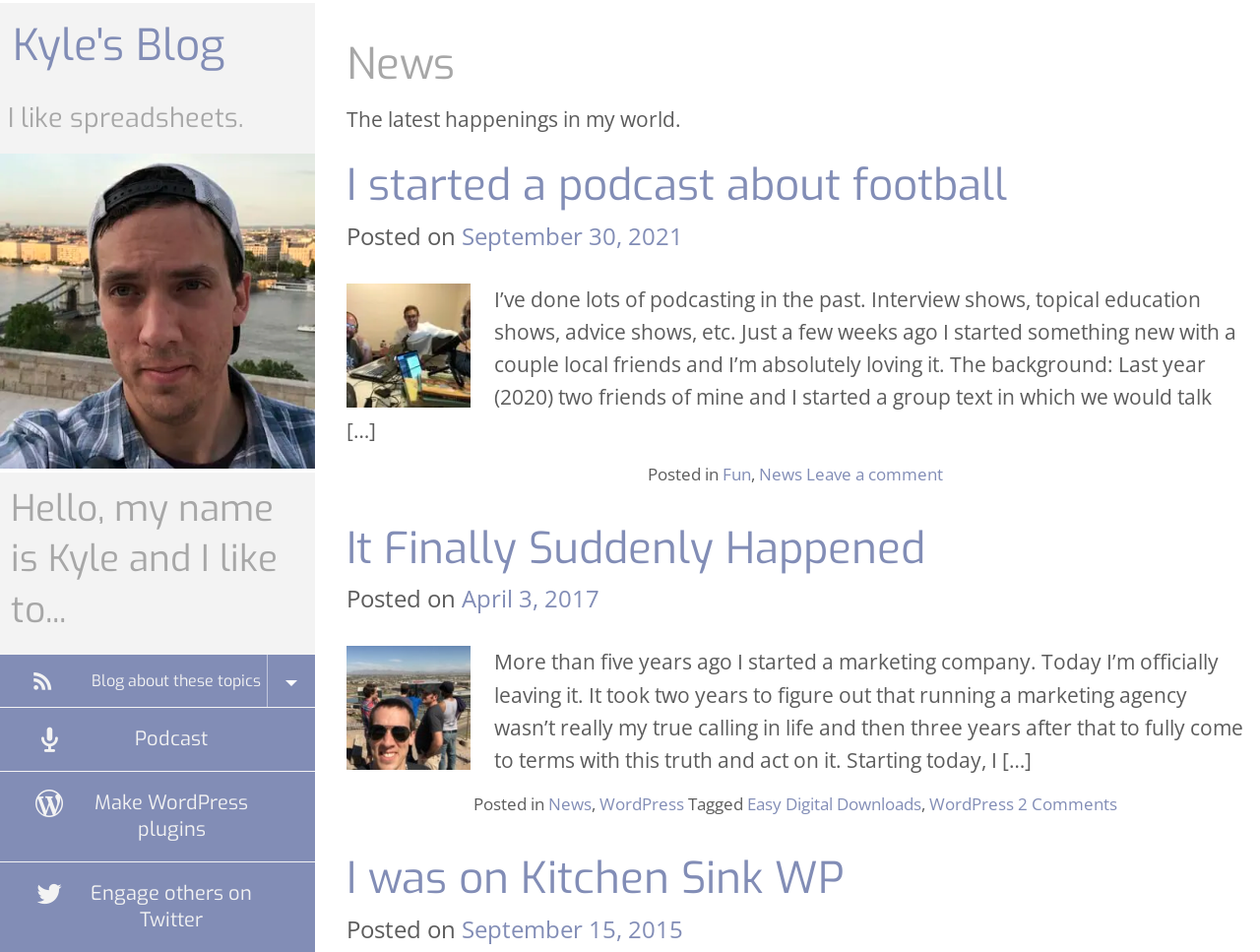Find the bounding box coordinates of the element to click in order to complete this instruction: "View the 'I started a podcast about football' article". The bounding box coordinates must be four float numbers between 0 and 1, denoted as [left, top, right, bottom].

[0.275, 0.164, 0.799, 0.224]